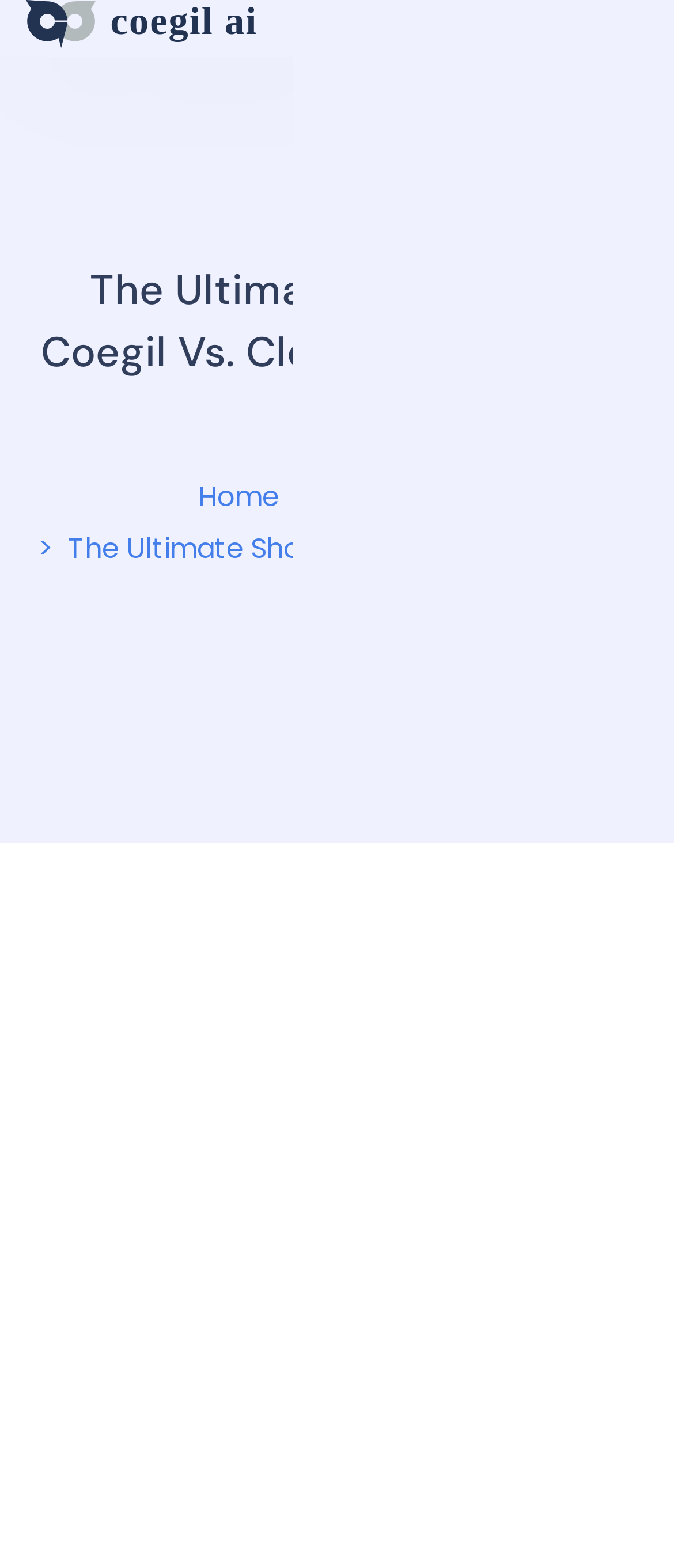Refer to the image and offer a detailed explanation in response to the question: What is the date mentioned in the webpage?

I found the date 'June 29, 2023' in the link element with the text 'JUNE 29, 2023' which is likely a publication date or an event date.